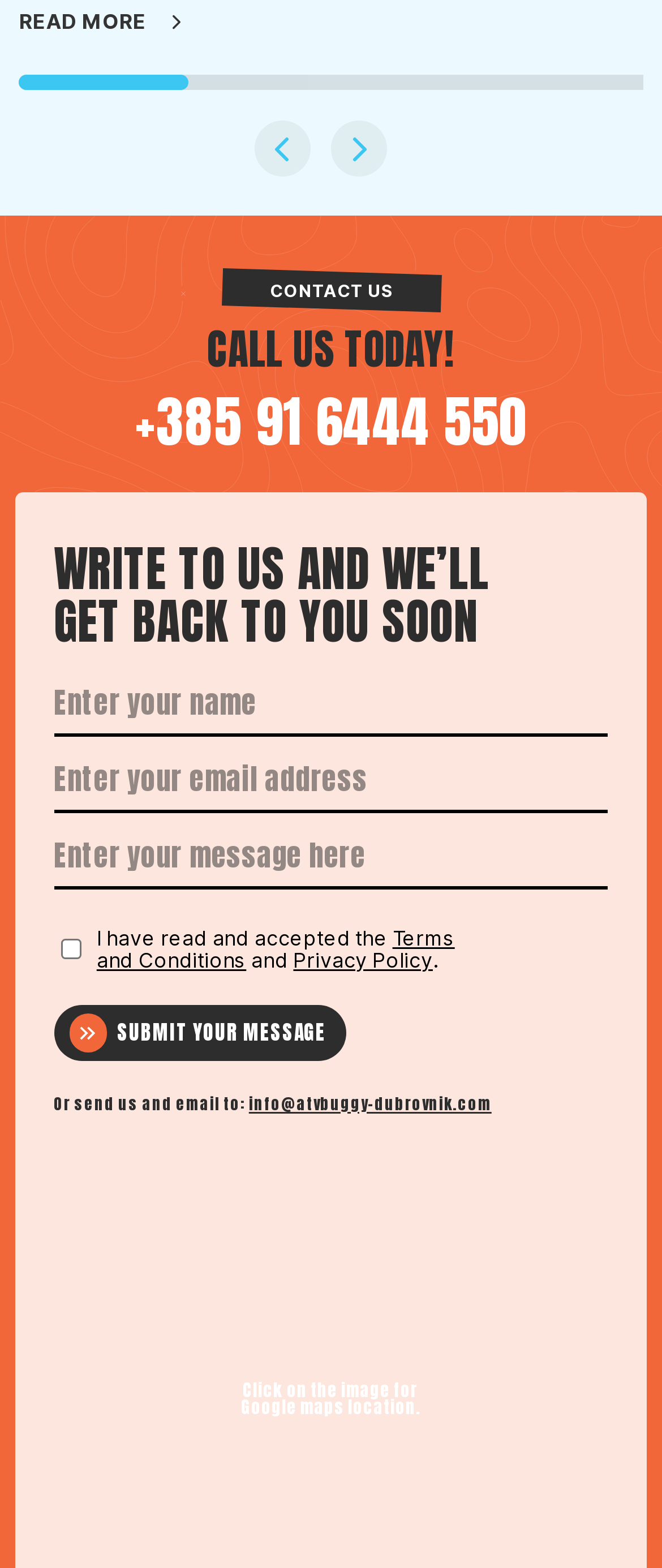Please identify the bounding box coordinates of the area I need to click to accomplish the following instruction: "Contact the company via email".

None